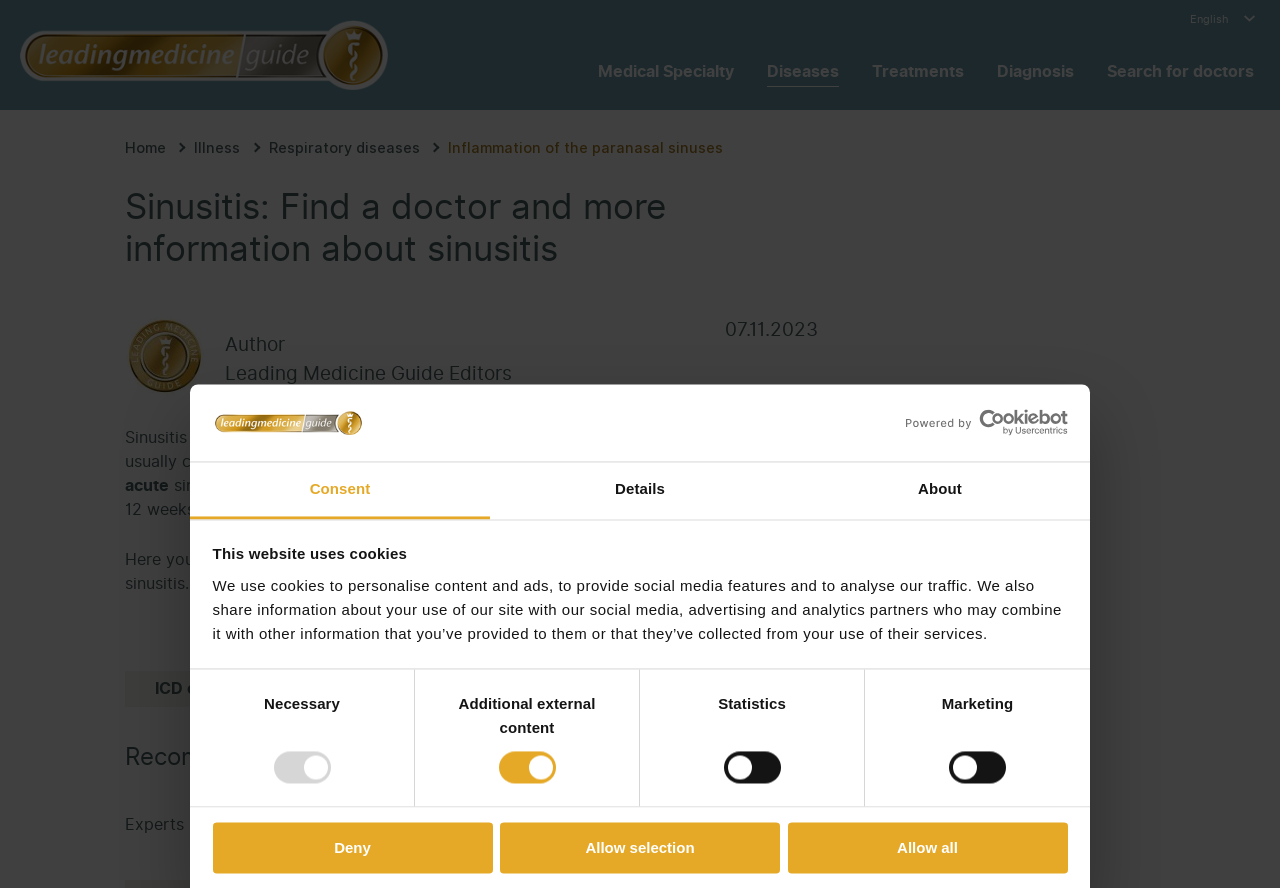Determine the bounding box coordinates for the clickable element required to fulfill the instruction: "Click the 'Search for doctors' link". Provide the coordinates as four float numbers between 0 and 1, i.e., [left, top, right, bottom].

[0.865, 0.065, 0.979, 0.097]